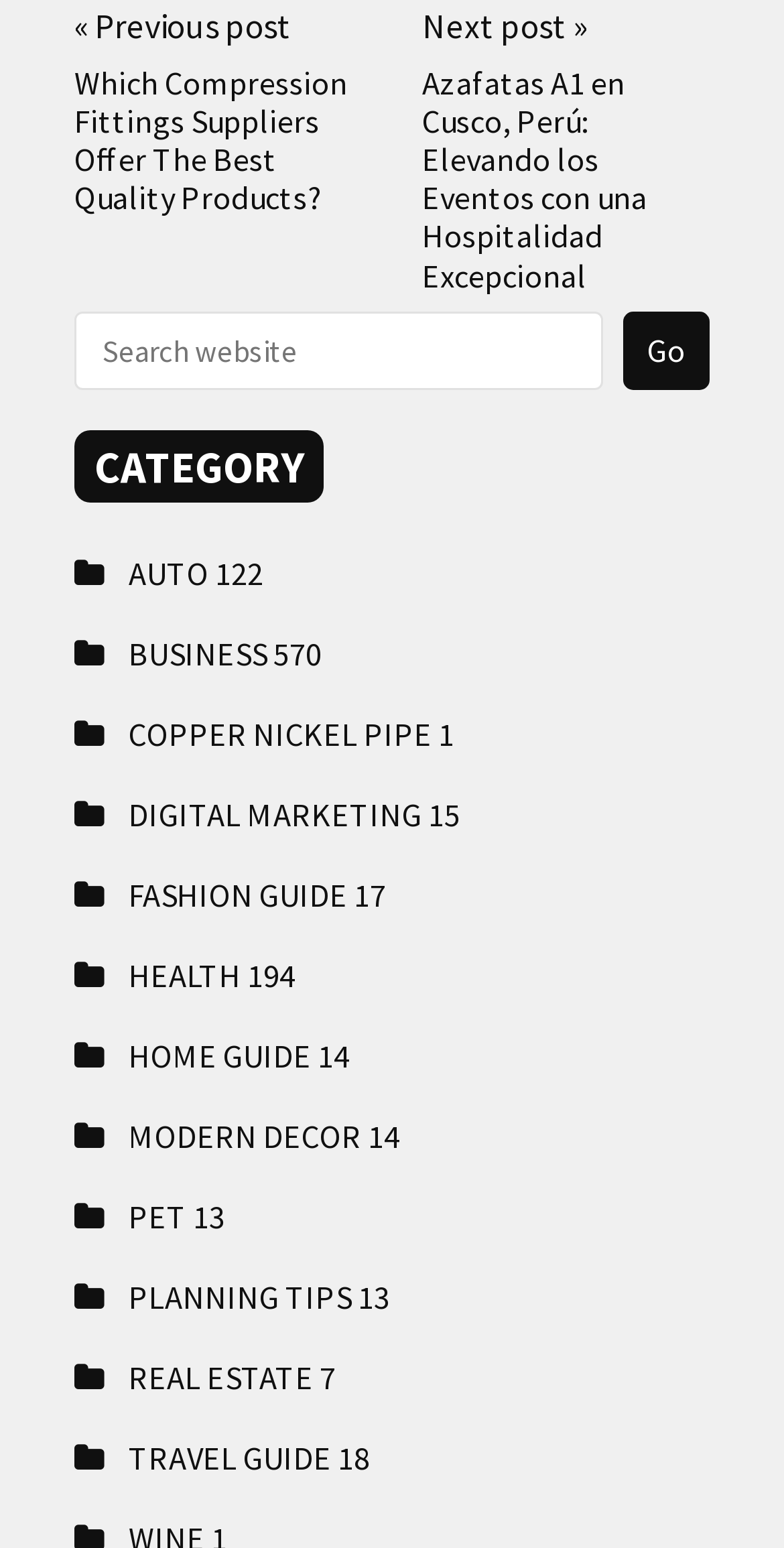Find the bounding box coordinates of the clickable area that will achieve the following instruction: "Go to next post".

[0.538, 0.003, 0.749, 0.032]